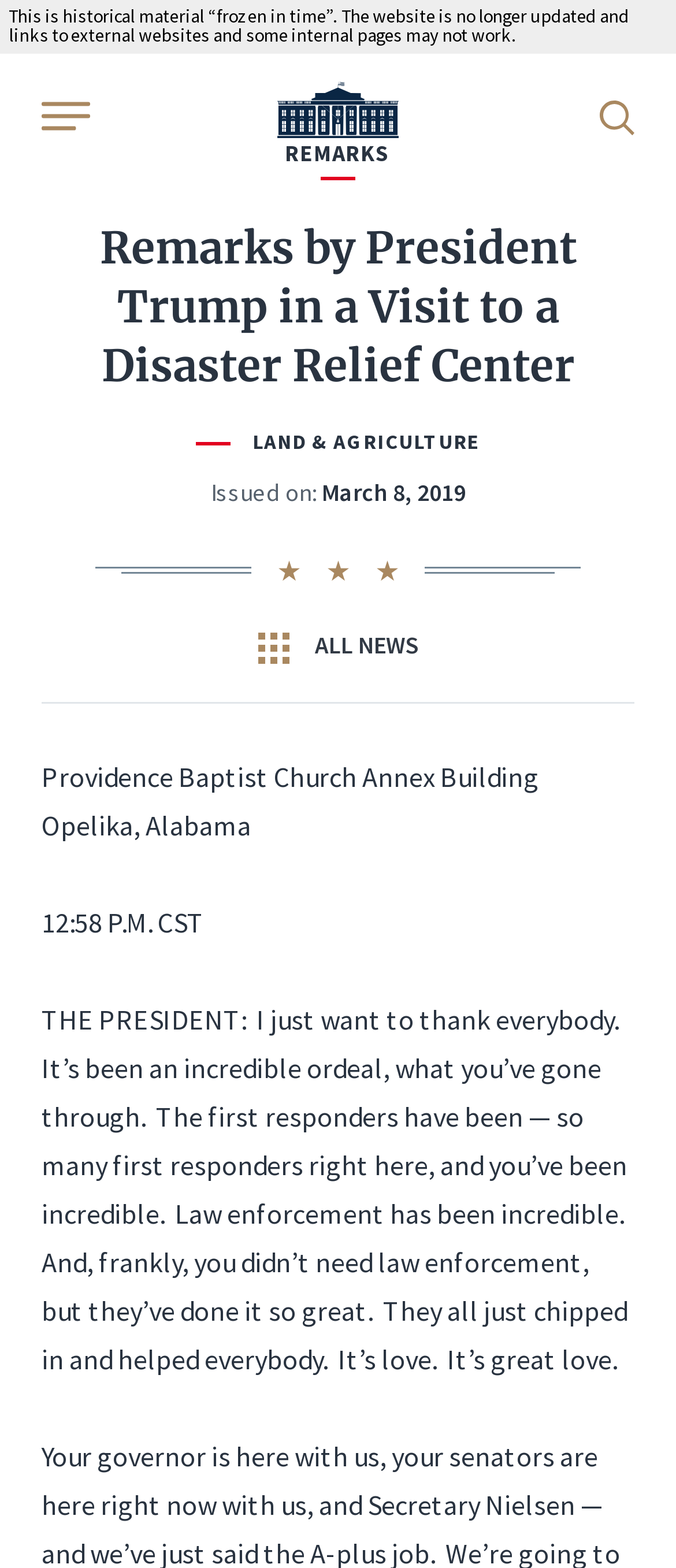Identify the bounding box coordinates for the UI element described by the following text: "Search WhiteHouse.gov Open Search". Provide the coordinates as four float numbers between 0 and 1, in the format [left, top, right, bottom].

[0.836, 0.04, 1.0, 0.106]